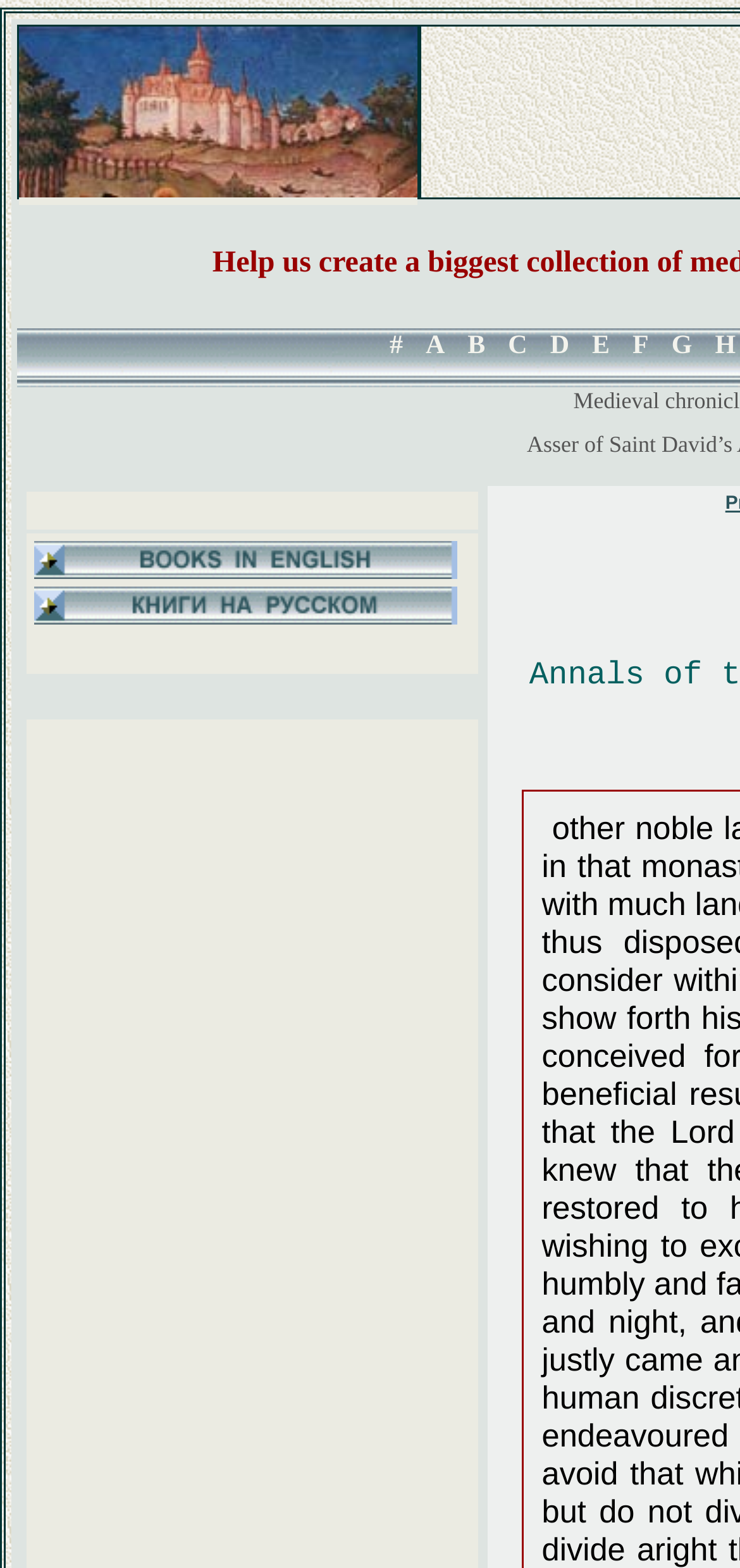Specify the bounding box coordinates of the region I need to click to perform the following instruction: "Click on the link in the second row". The coordinates must be four float numbers in the range of 0 to 1, i.e., [left, top, right, bottom].

[0.046, 0.389, 0.618, 0.402]